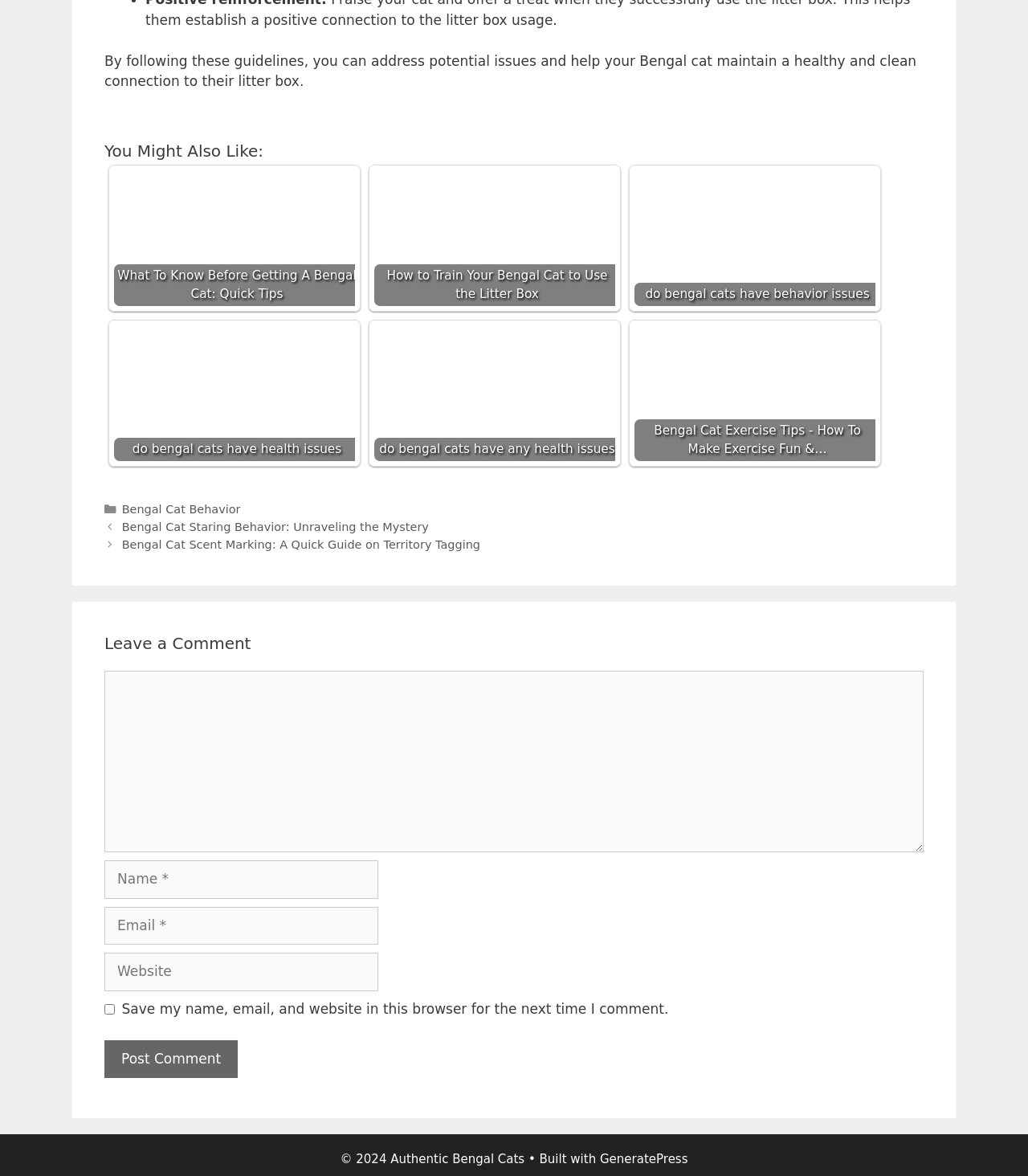Could you provide the bounding box coordinates for the portion of the screen to click to complete this instruction: "Click on the link 'Bengal Cat Exercise Tips - How To Make Exercise Fun &…'"?

[0.617, 0.276, 0.852, 0.392]